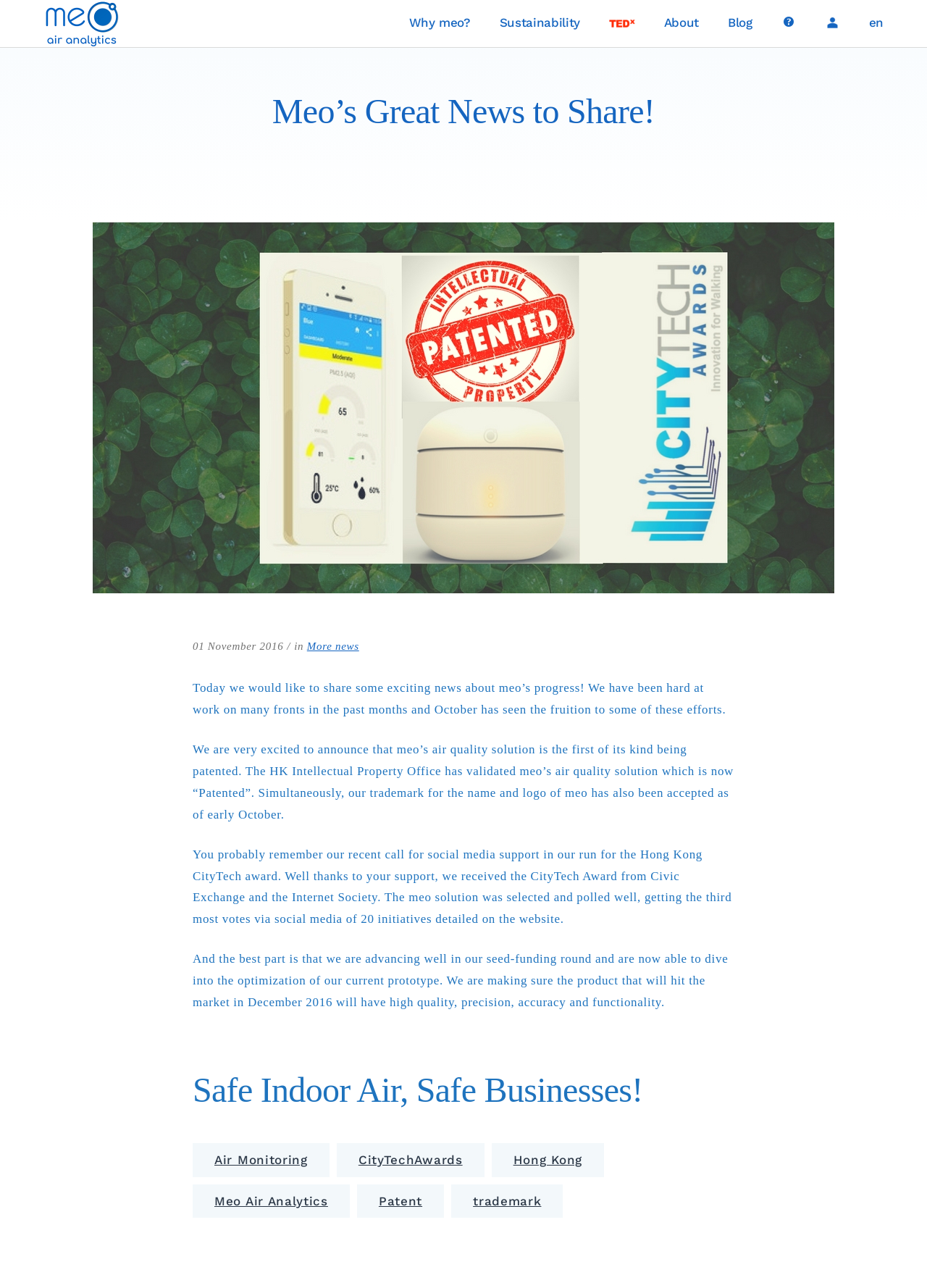What is the current status of Meo's seed-funding round?
Please craft a detailed and exhaustive response to the question.

According to the webpage, Meo is advancing well in its seed-funding round, as mentioned in the article 'Meo’s Great News to Share!'.